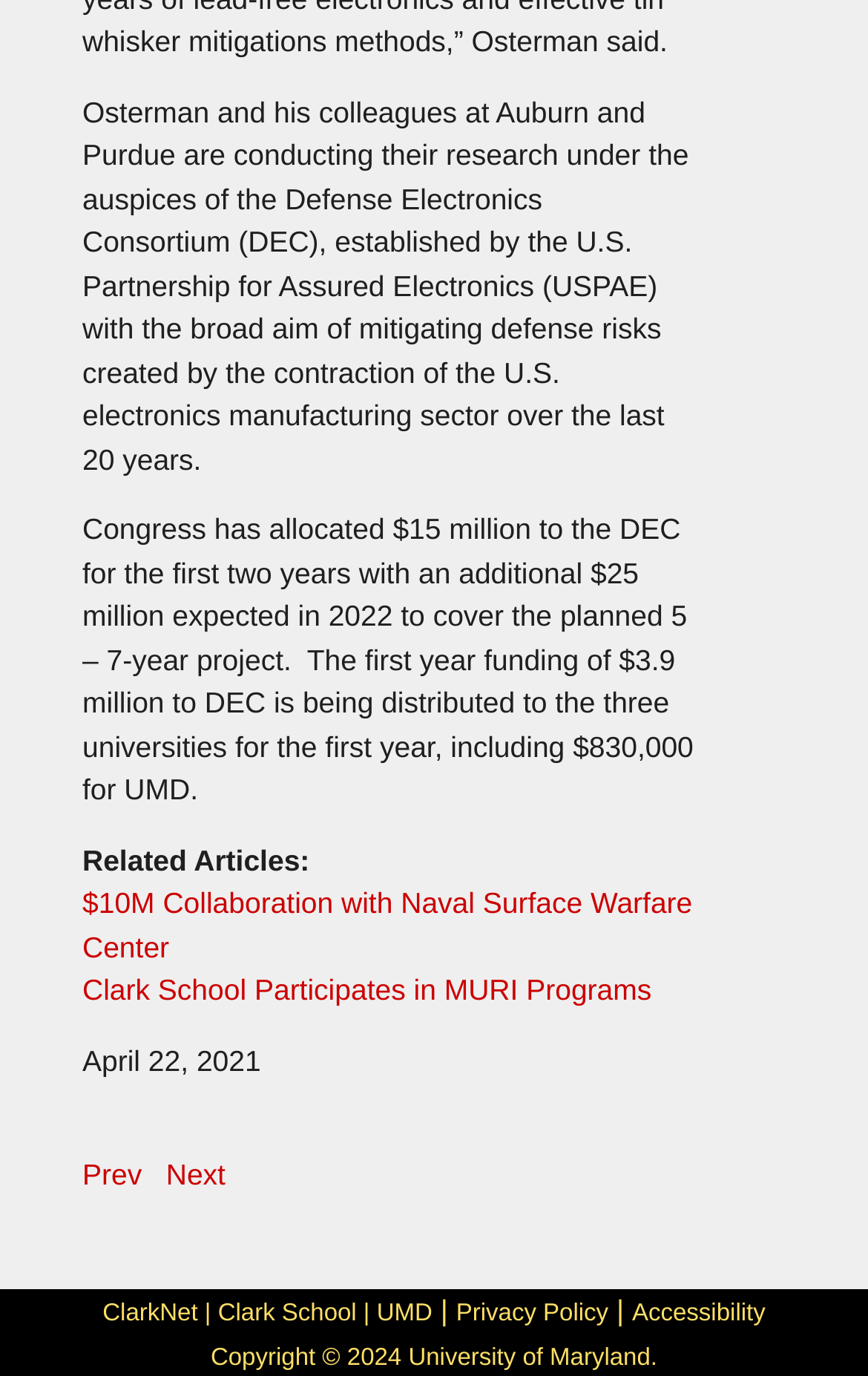Point out the bounding box coordinates of the section to click in order to follow this instruction: "Click on the '$10M Collaboration with Naval Surface Warfare Center' link".

[0.095, 0.644, 0.798, 0.7]